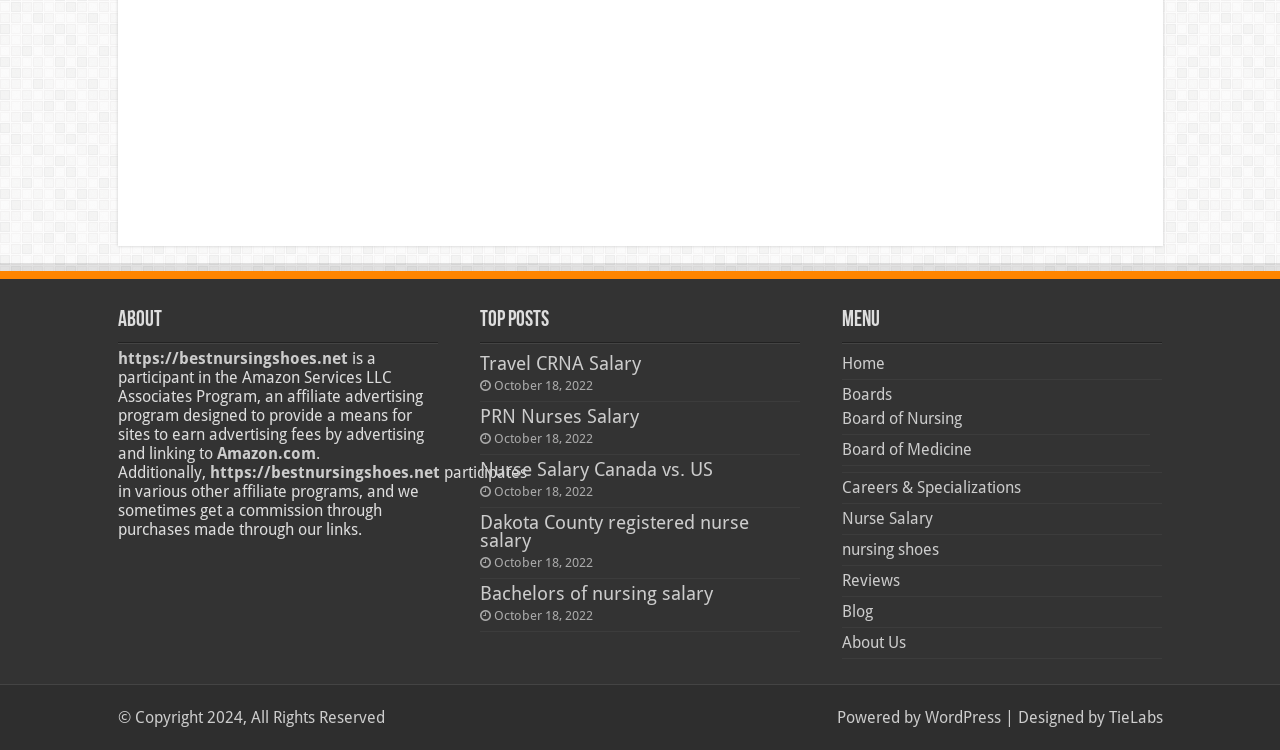Highlight the bounding box of the UI element that corresponds to this description: "https://bestnursingshoes.net".

[0.092, 0.465, 0.271, 0.49]